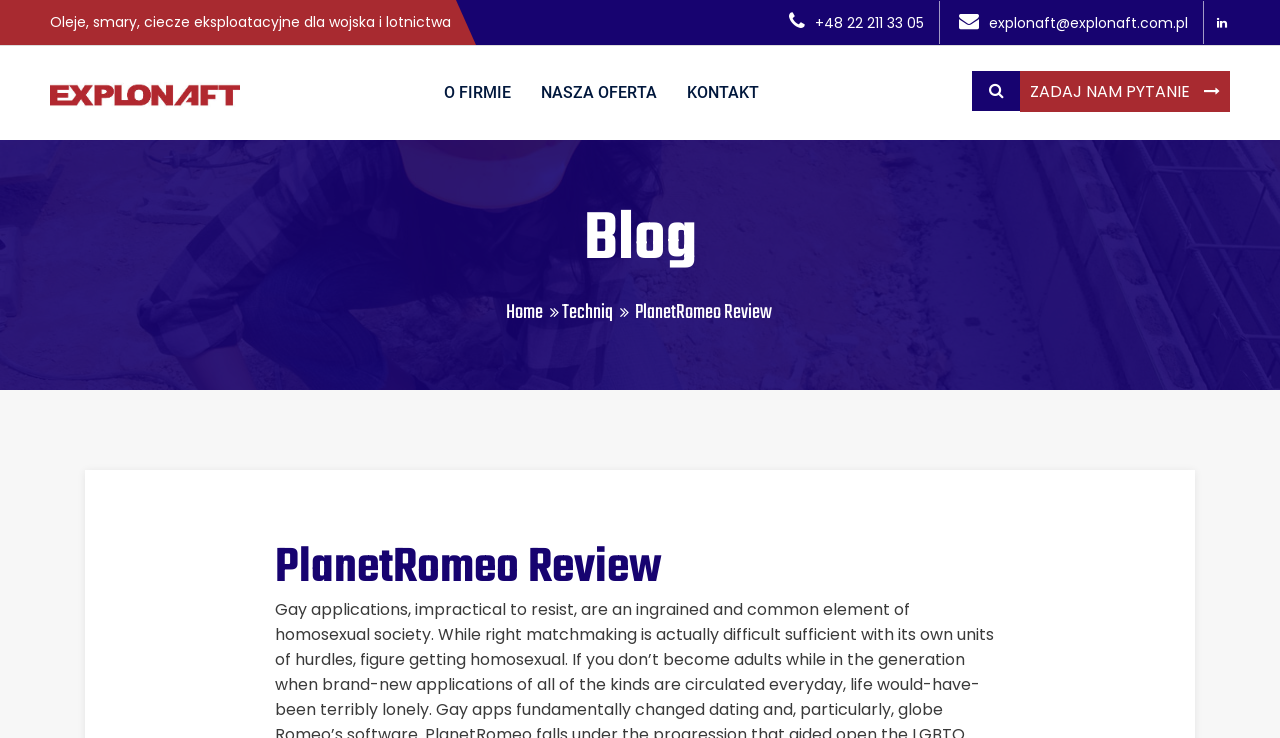Locate the UI element described by alt="explonaft.com.pl" in the provided webpage screenshot. Return the bounding box coordinates in the format (top-left x, top-left y, bottom-right x, bottom-right y), ensuring all values are between 0 and 1.

[0.039, 0.091, 0.188, 0.16]